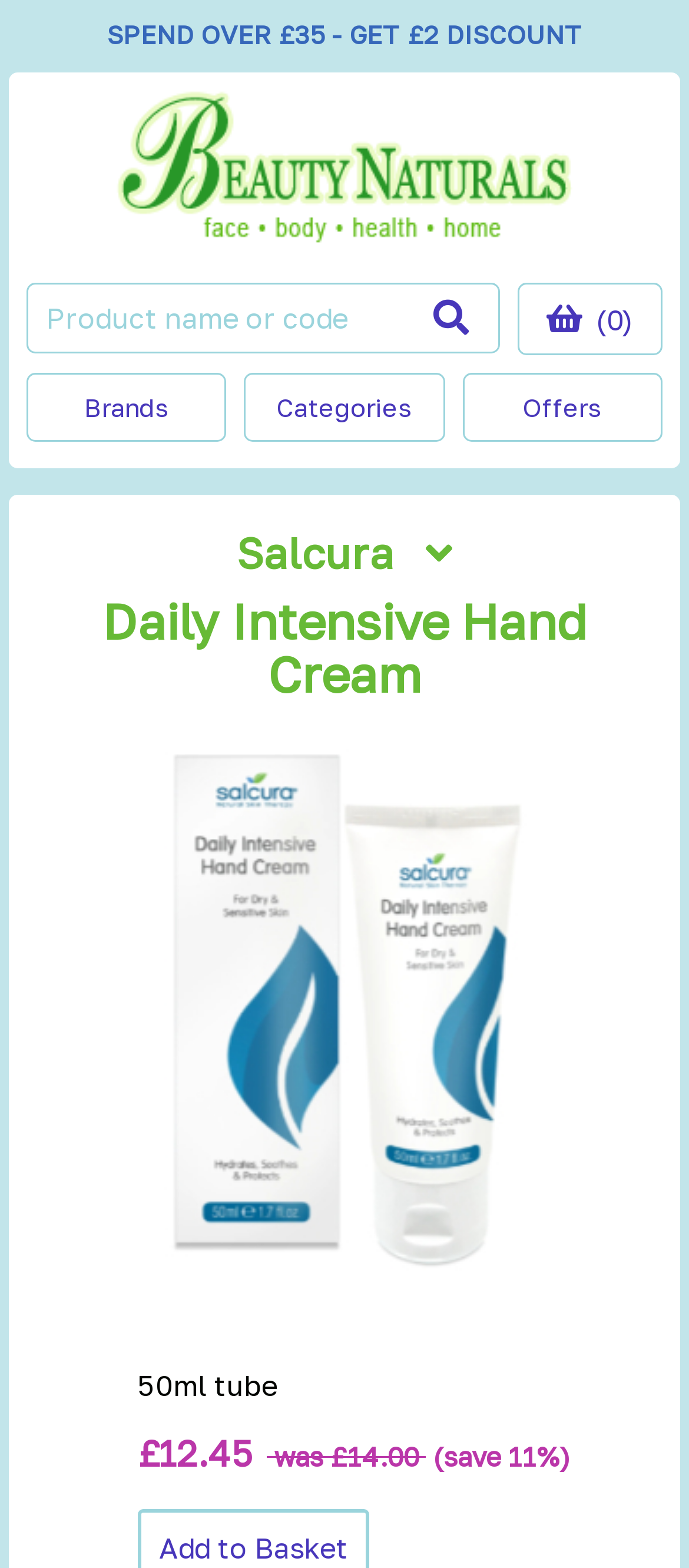Locate the bounding box coordinates of the clickable element to fulfill the following instruction: "Check the price of Daily Intensive Hand Cream". Provide the coordinates as four float numbers between 0 and 1 in the format [left, top, right, bottom].

[0.2, 0.912, 0.367, 0.939]